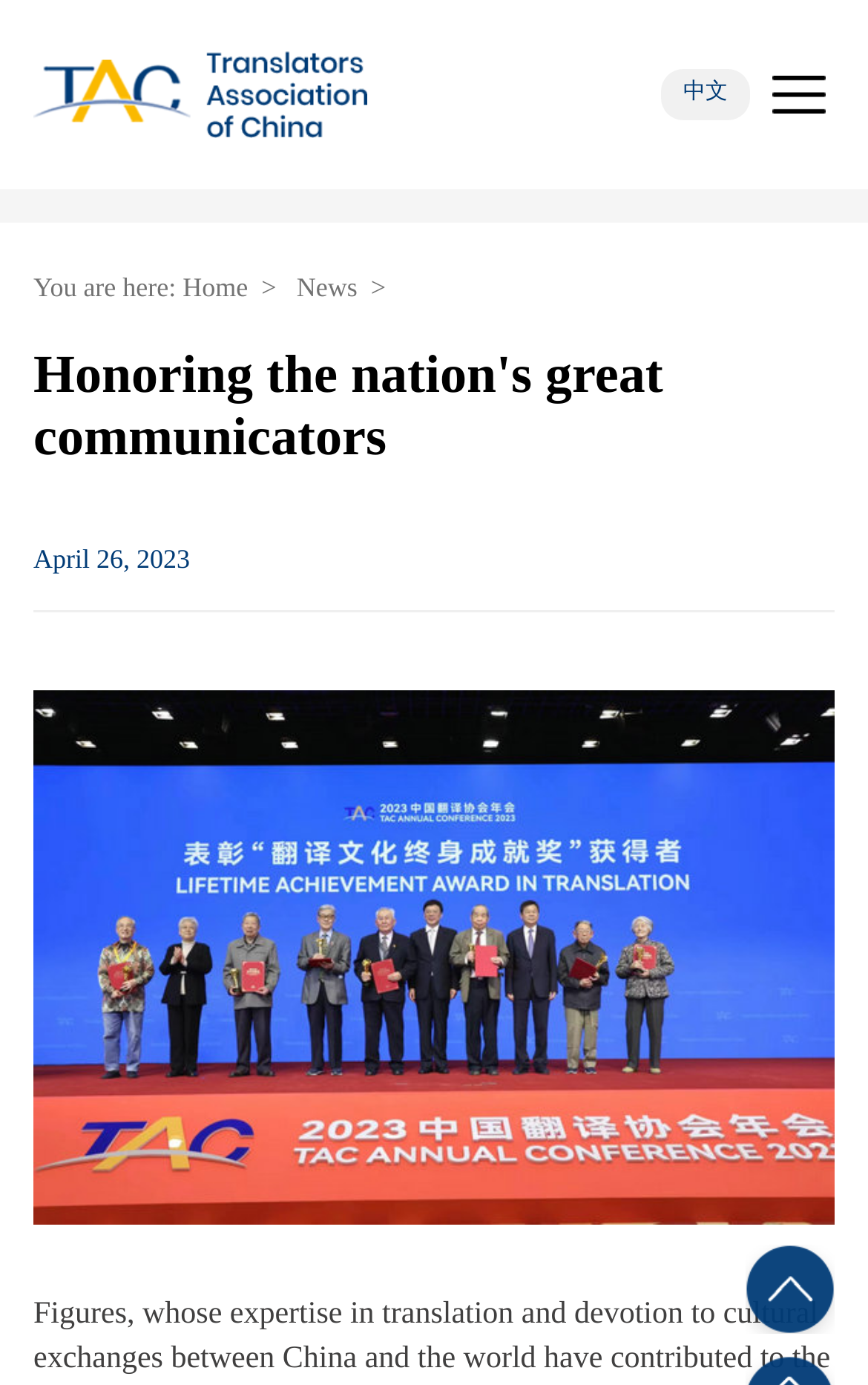What is the date displayed on the page?
Give a thorough and detailed response to the question.

I found a StaticText element with the text 'April 26, 2023' at coordinates [0.038, 0.393, 0.219, 0.415], which indicates the date displayed on the page.